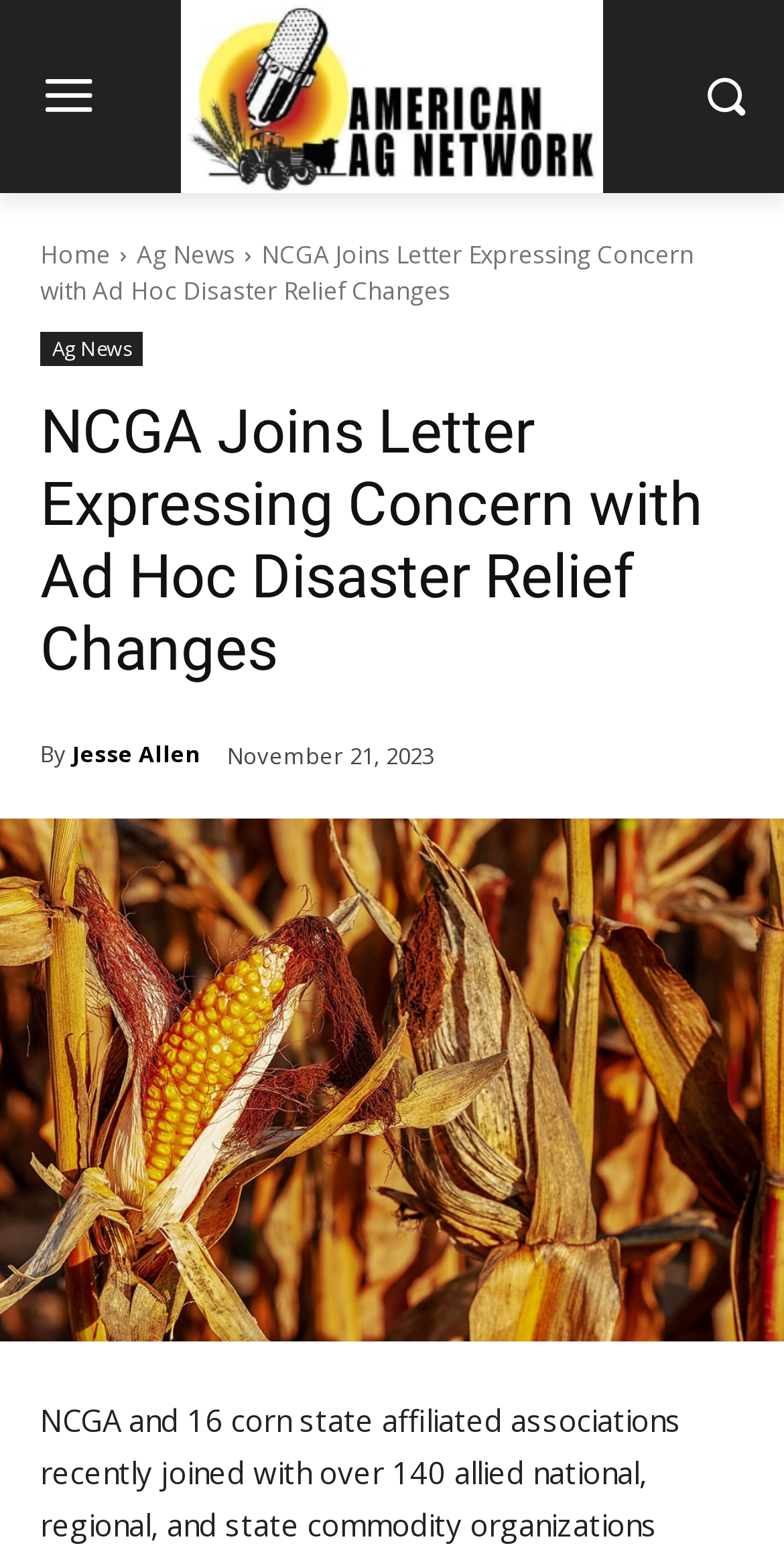What is the author of the article?
Relying on the image, give a concise answer in one word or a brief phrase.

Jesse Allen